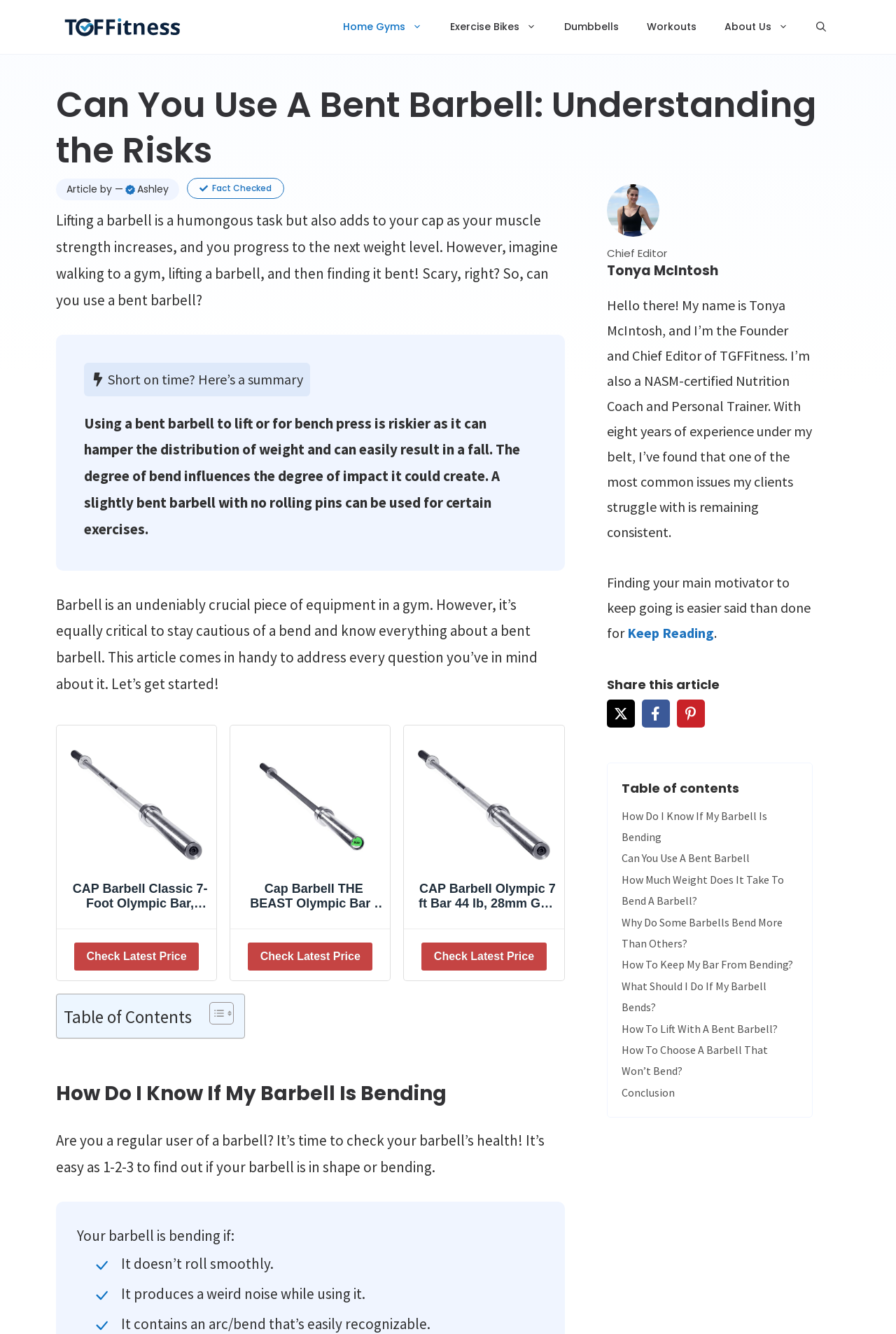Identify the bounding box coordinates of the area you need to click to perform the following instruction: "Click on the 'Home Gyms' link".

[0.367, 0.012, 0.487, 0.029]